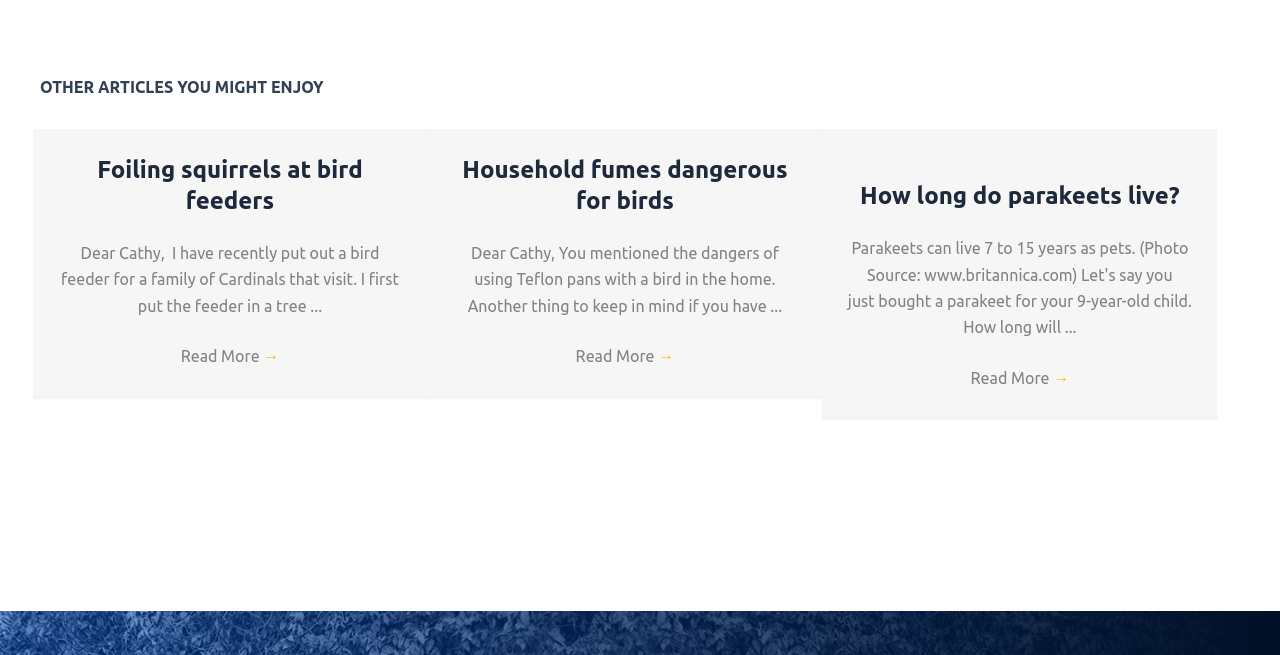Give a concise answer of one word or phrase to the question: 
What is the author of the second article?

Not specified